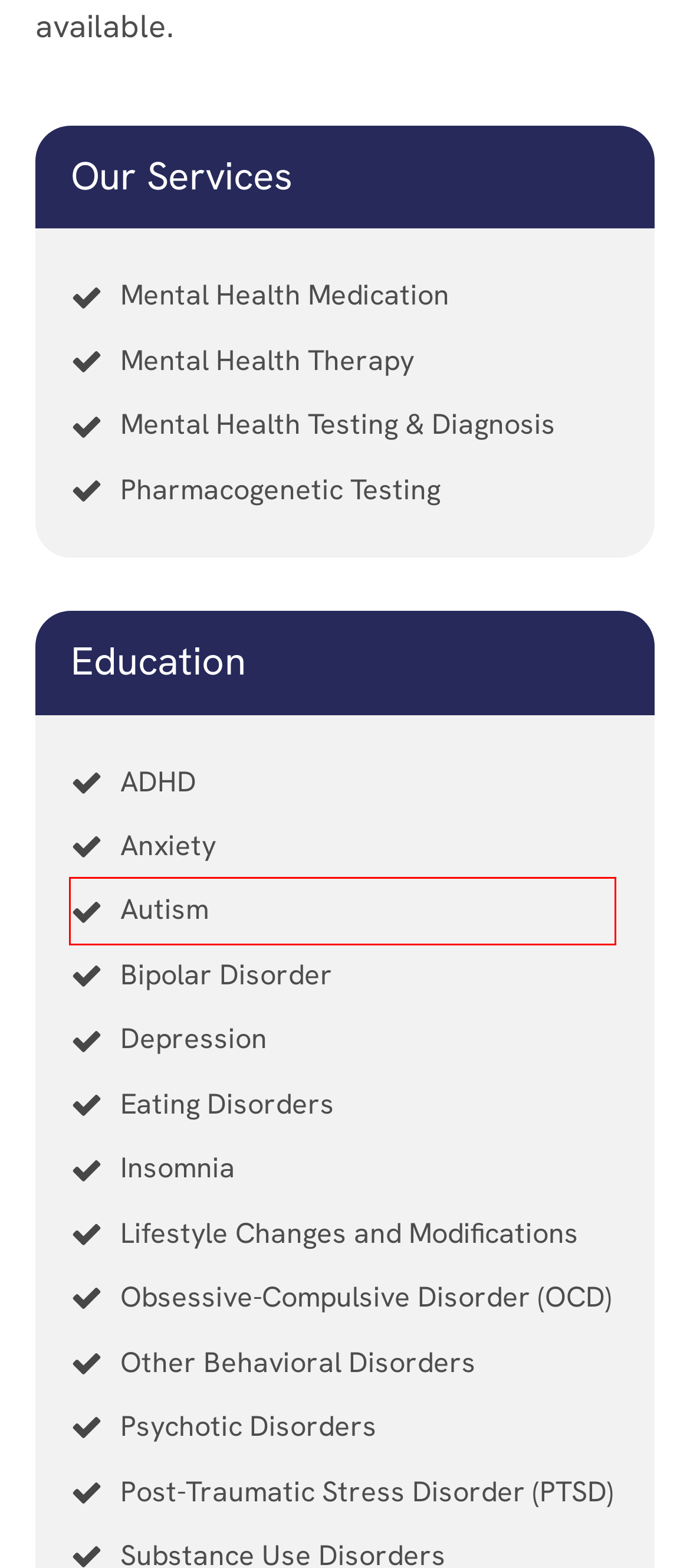Look at the screenshot of the webpage and find the element within the red bounding box. Choose the webpage description that best fits the new webpage that will appear after clicking the element. Here are the candidates:
A. About Us | Bristol Health
B. Mental Health Medication Management In Orem, Utah
C. Best Pharmacogenetic Testing In Orem | Bristol Health
D. Autism Spectrum Disorder Symptoms & Support | Bristol Health
E. Mental Health Education In Orem, Utah | Bristol Health
F. Lifestyle Changes & Modifications In Orem, Utah
G. Understanding Psychotic Disorders Symptoms & Treatment
H. Mental Health Clinic In Orem, Utah | Bristol Health

D